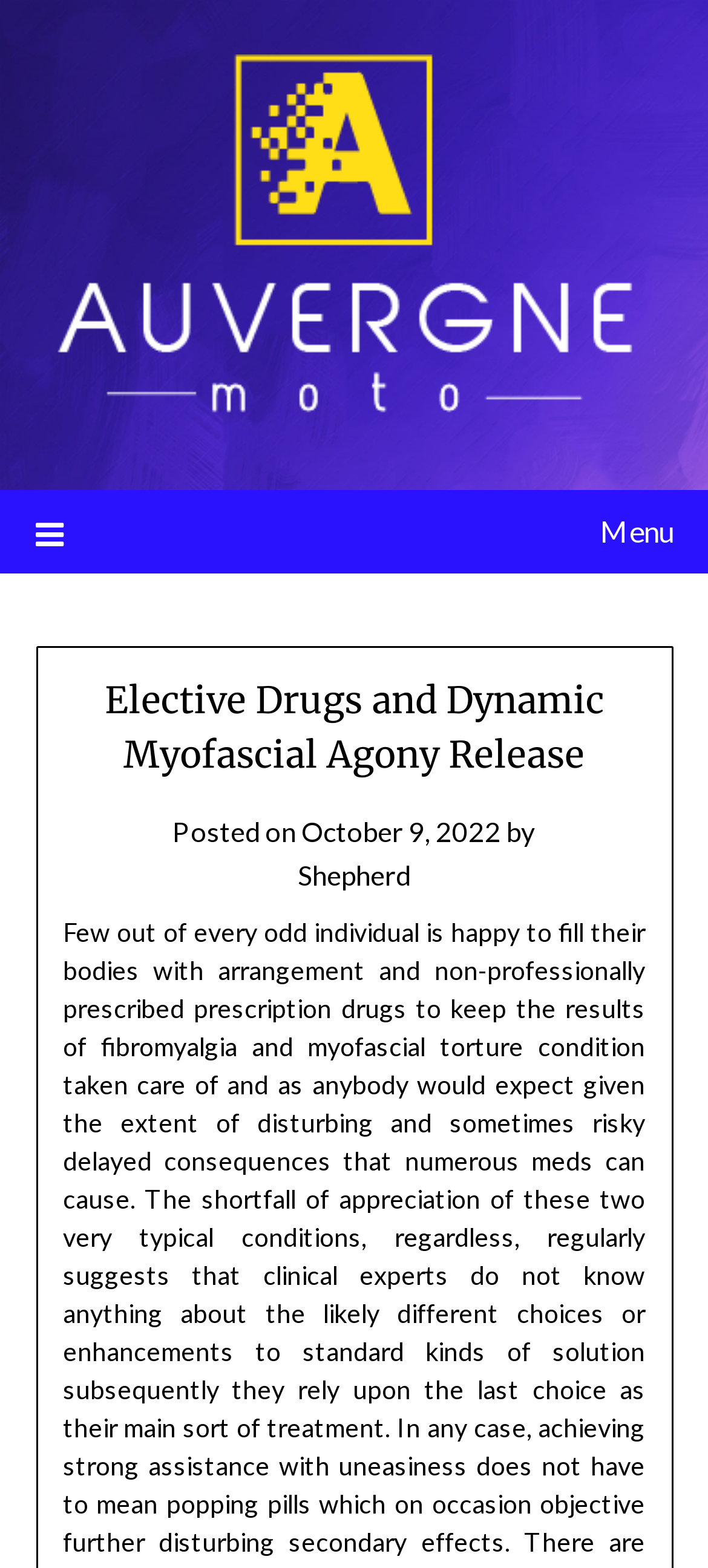What is the topic of the post?
Answer with a single word or short phrase according to what you see in the image.

Elective Drugs and Dynamic Myofascial Agony Release